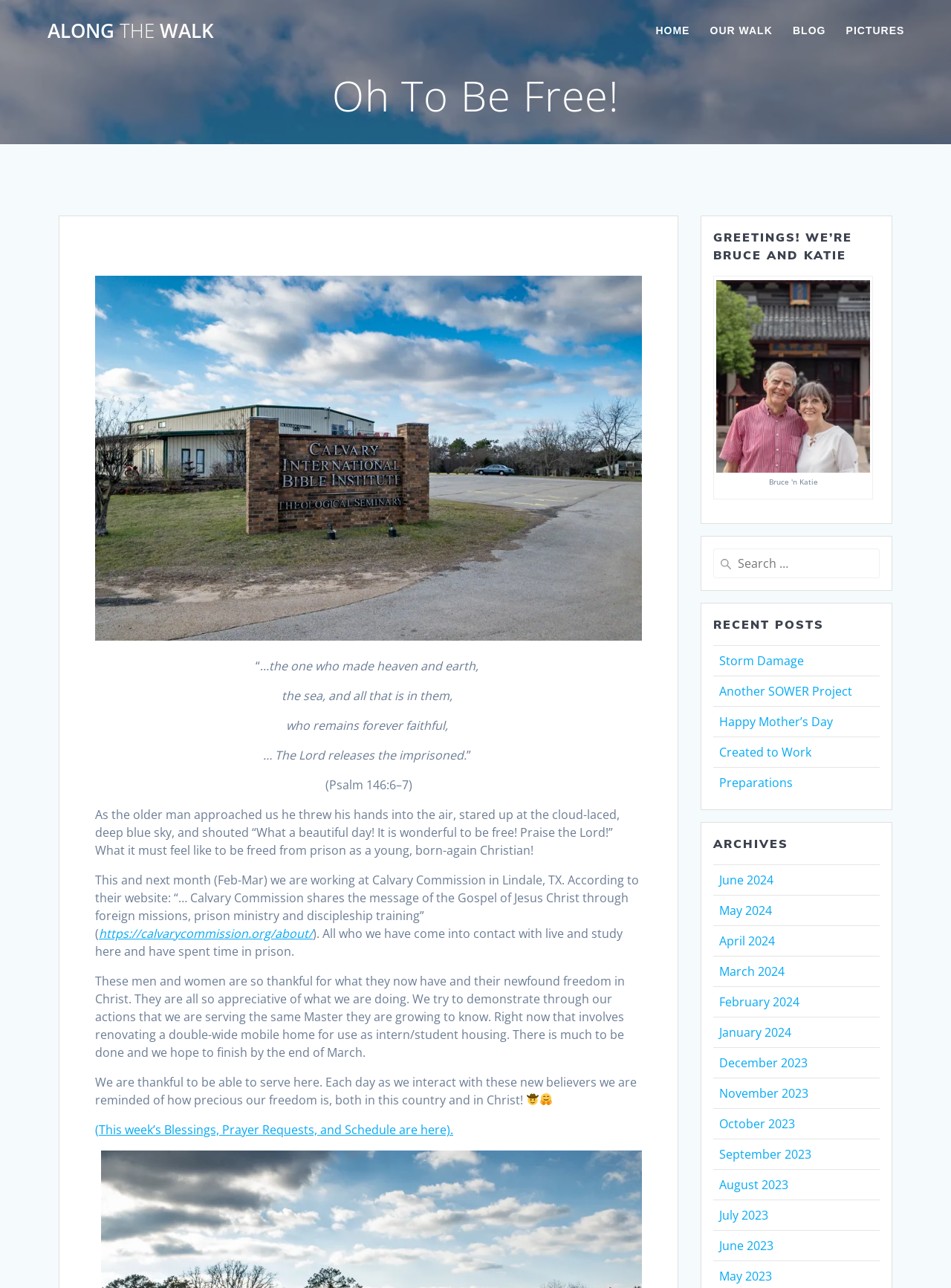Locate the bounding box coordinates of the segment that needs to be clicked to meet this instruction: "go to home page".

None